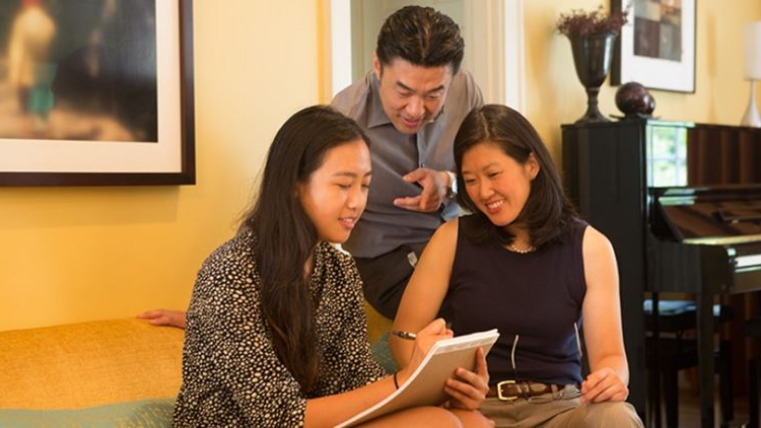Respond with a single word or phrase:
How many people are in the scene?

Three